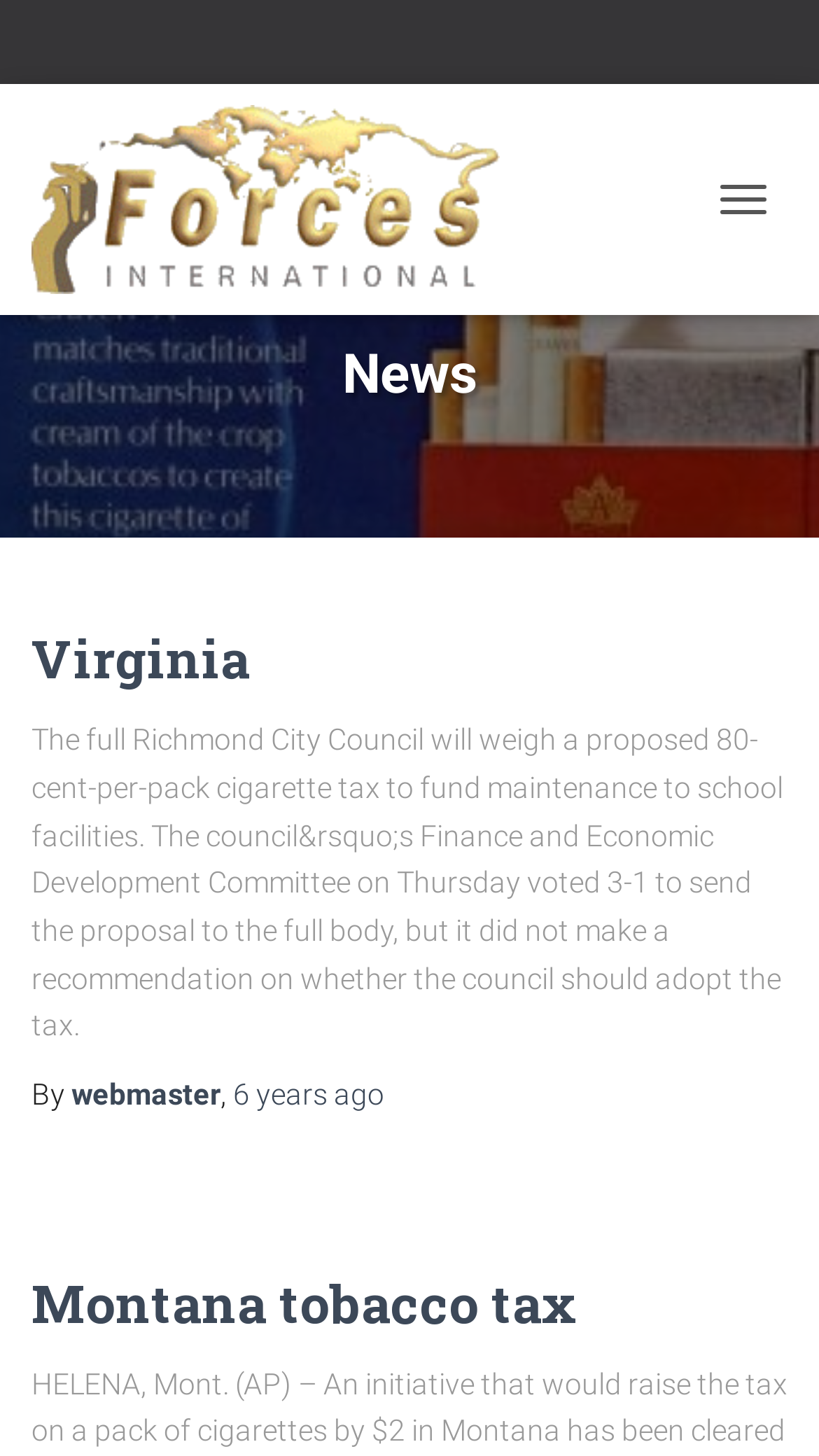Provide the bounding box for the UI element matching this description: "6 years ago".

[0.285, 0.74, 0.469, 0.763]